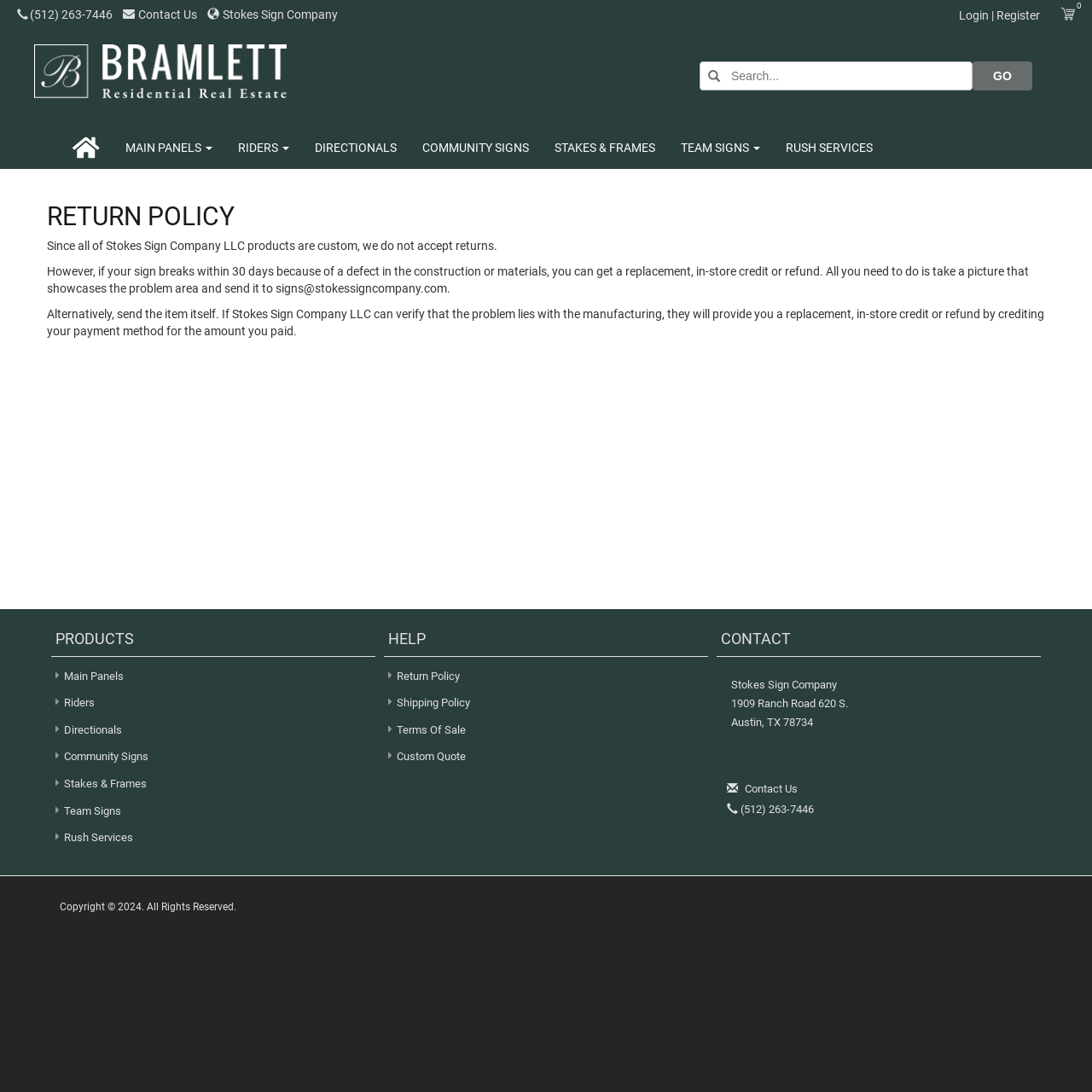Kindly provide the bounding box coordinates of the section you need to click on to fulfill the given instruction: "Login or Register".

[0.878, 0.008, 0.96, 0.02]